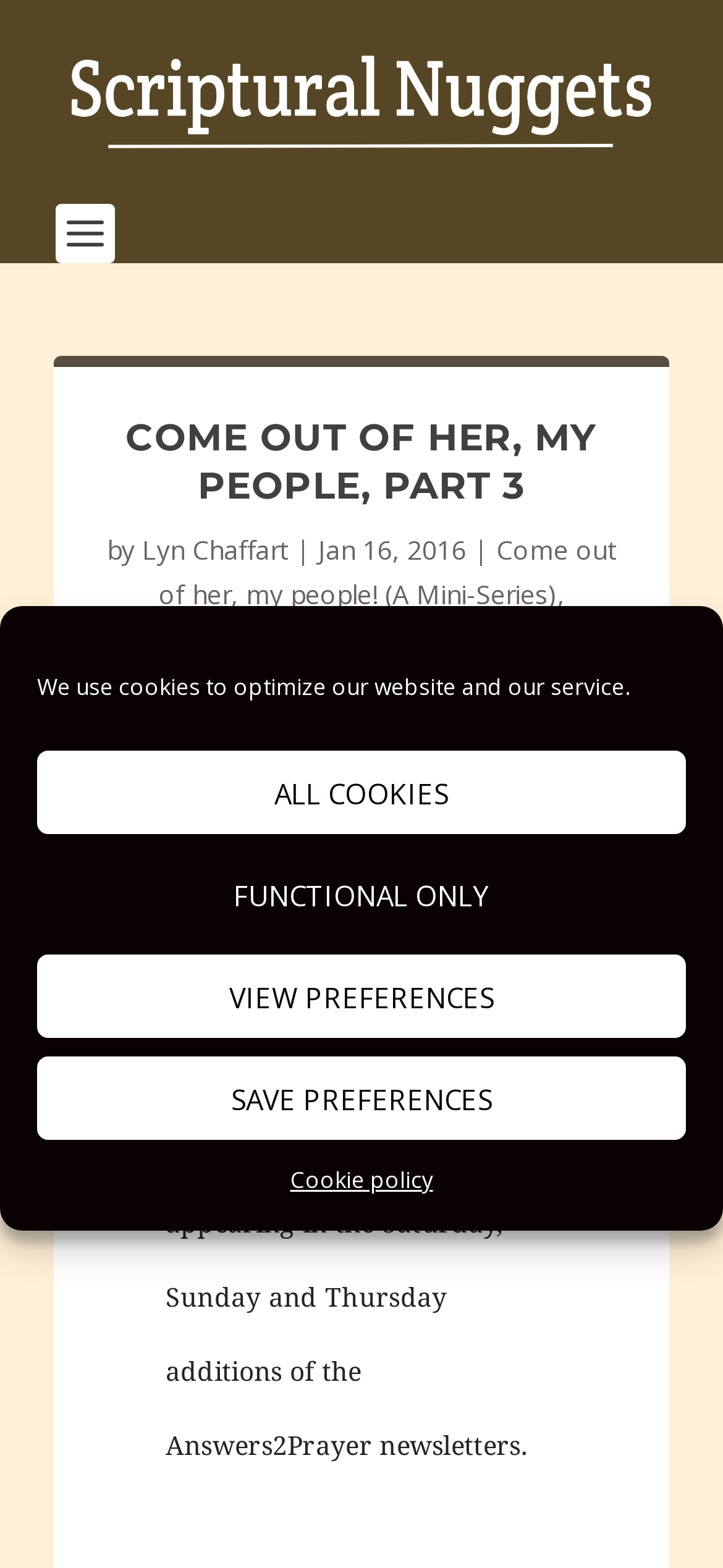Determine the bounding box coordinates for the region that must be clicked to execute the following instruction: "go to the mini-series page".

[0.219, 0.339, 0.853, 0.39]